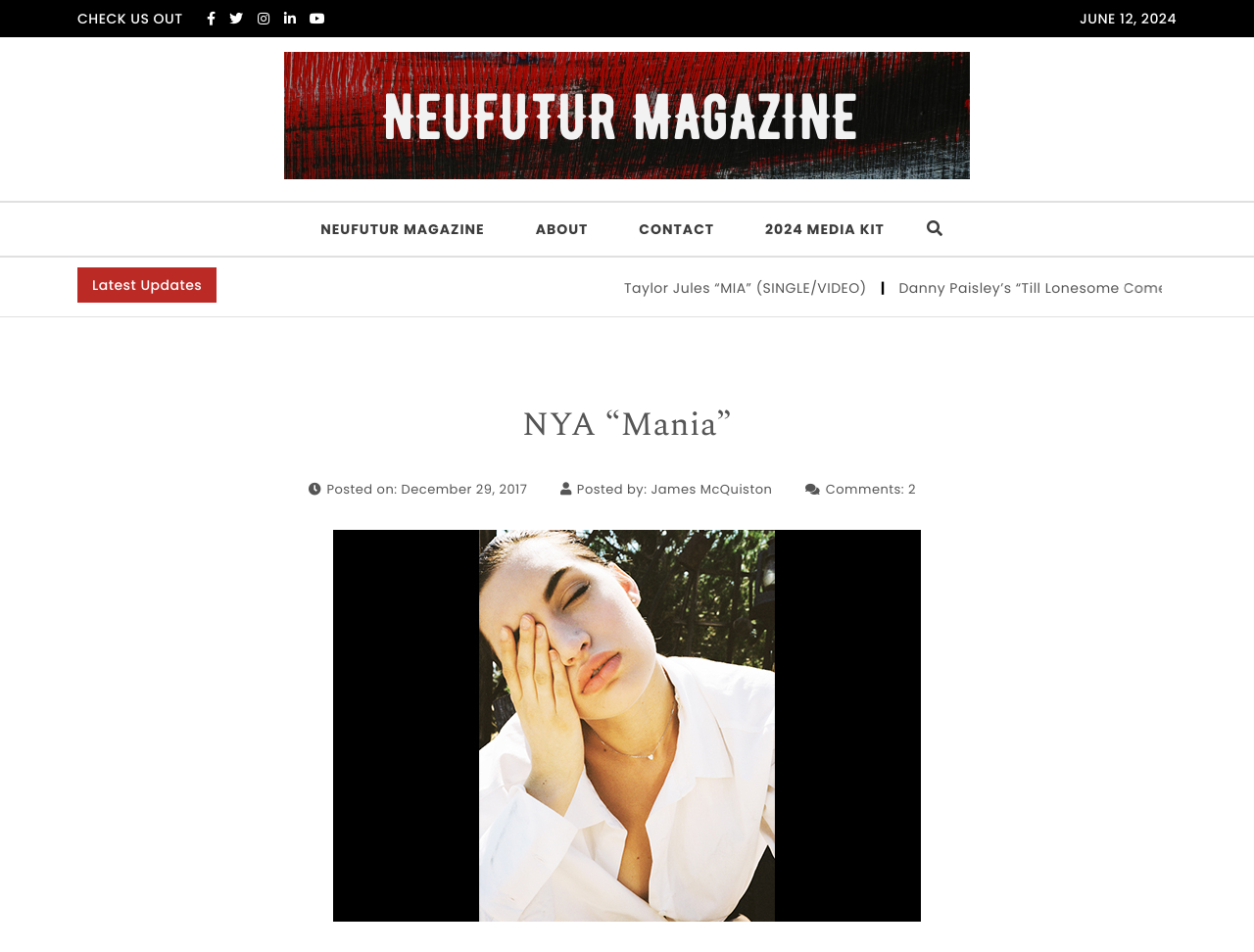Given the element description: "2024 Media Kit", predict the bounding box coordinates of this UI element. The coordinates must be four float numbers between 0 and 1, given as [left, top, right, bottom].

[0.591, 0.213, 0.724, 0.269]